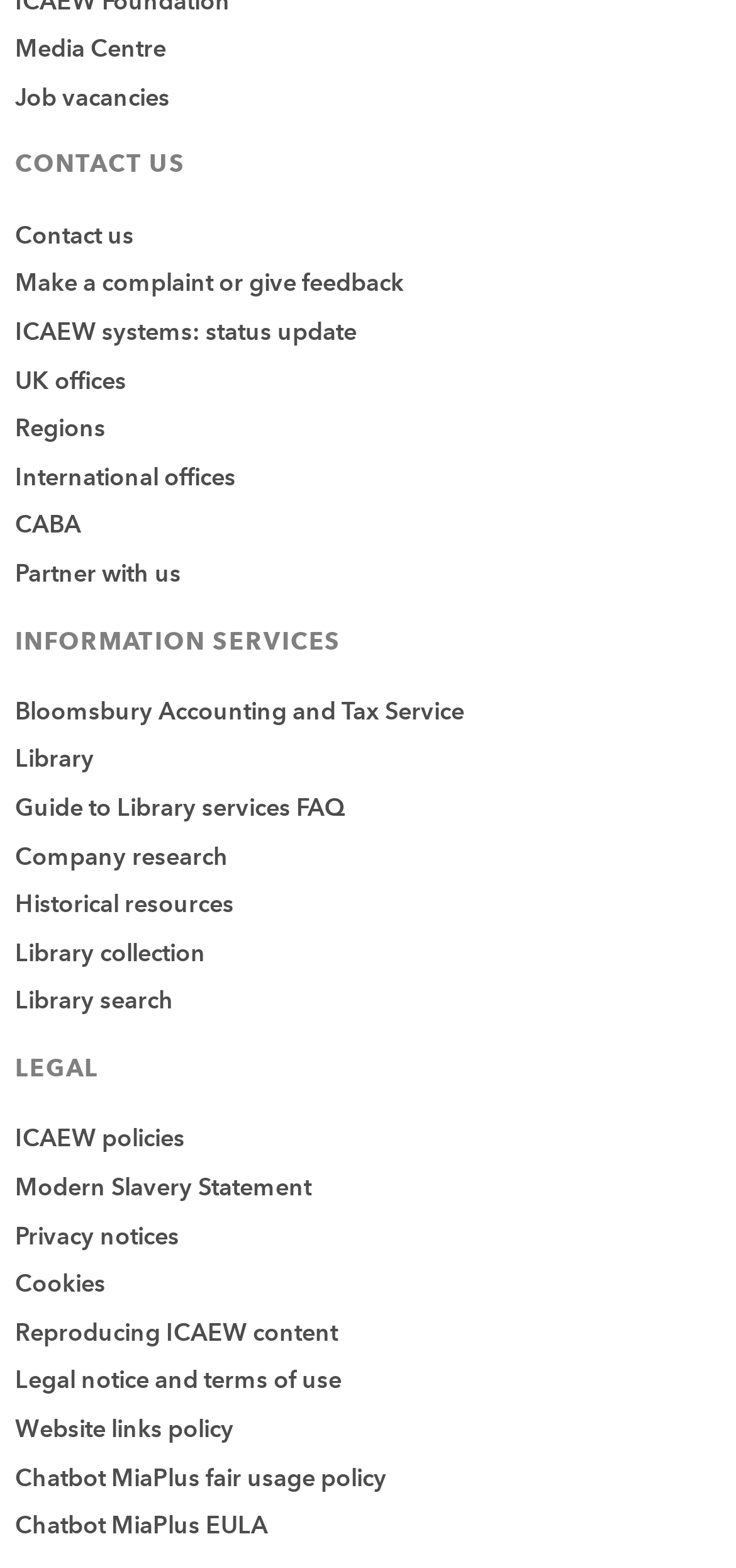Could you highlight the region that needs to be clicked to execute the instruction: "Check UK offices"?

[0.021, 0.233, 0.172, 0.252]